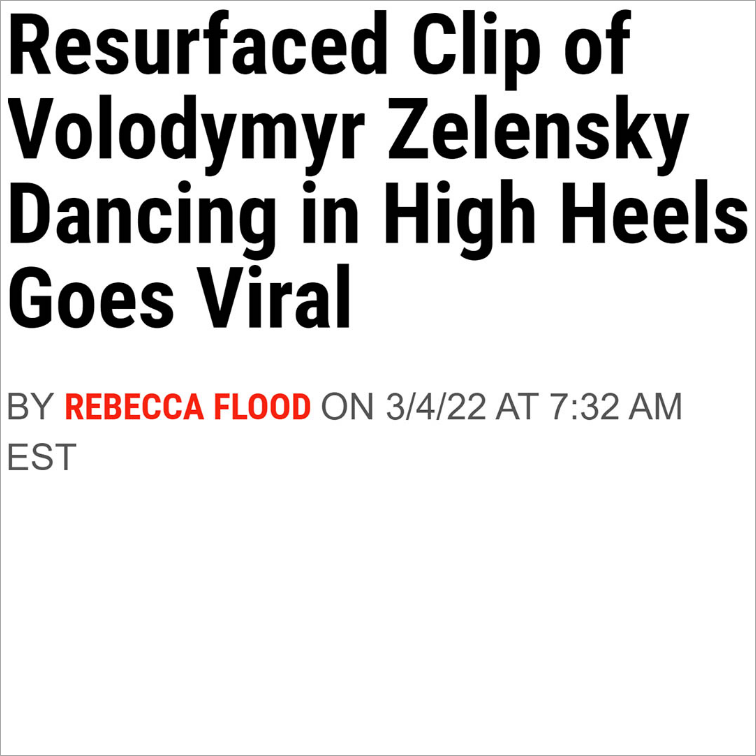Thoroughly describe what you see in the image.

This image features the headline of an article titled "Resurfaced Clip of Volodymyr Zelensky Dancing in High Heels Goes Viral," authored by Rebecca Flood. The bold font highlights the intriguing topic of the article, which discusses a video of Ukrainian President Volodymyr Zelensky engaged in a humorous and captivating dance routine. The article is dated March 4, 2022, emphasizing its relevance amid Zelensky's rising international profile due to the ongoing conflict in Ukraine. The combination of engaging content and a striking headline suggests that the piece examines both the light-hearted entertainment aspect of the video and its broader cultural implications during a serious time.